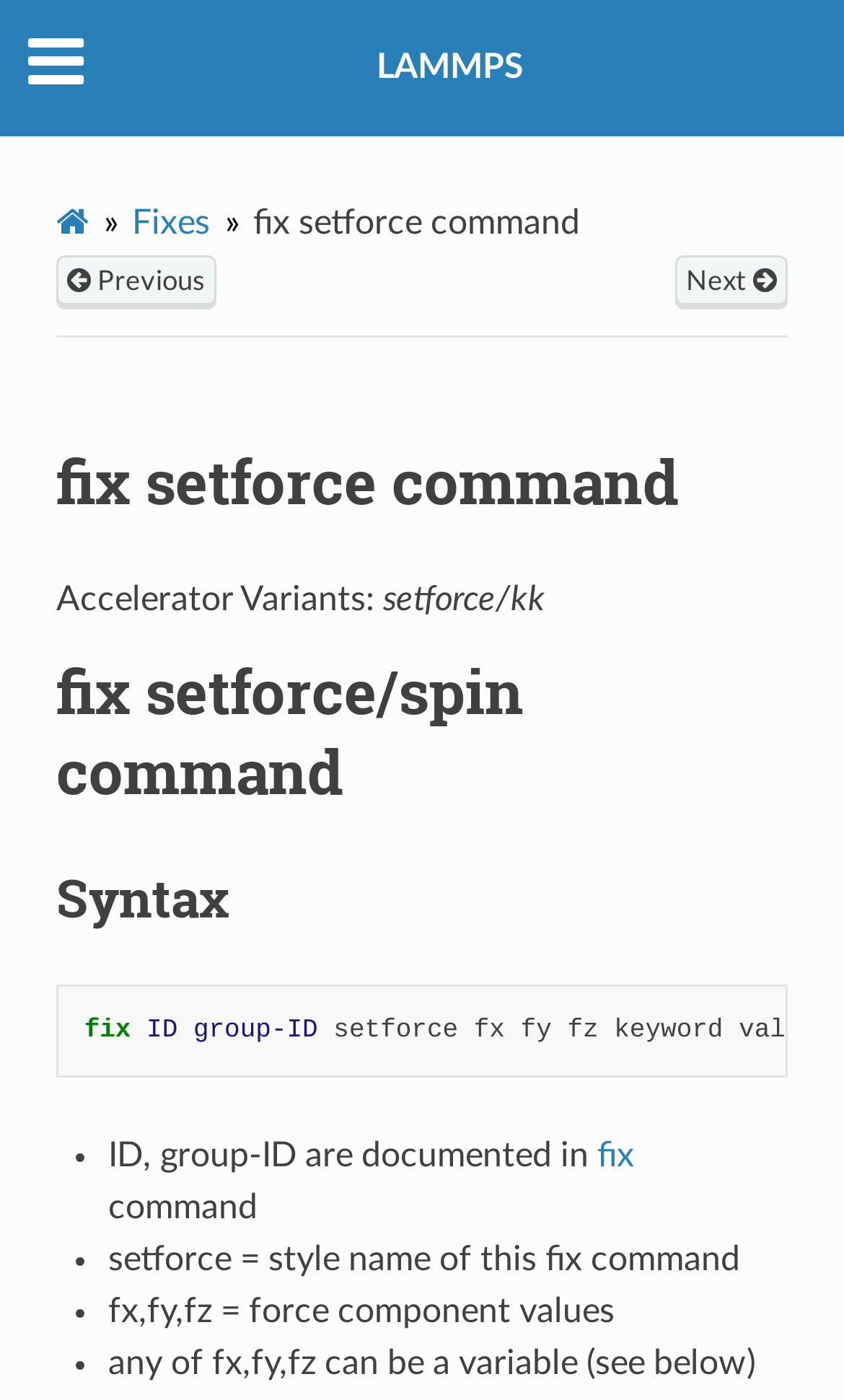Look at the image and write a detailed answer to the question: 
What is the purpose of the 'fix setforce' command?

The purpose of the 'fix setforce' command can be inferred from the syntax and description of the command on the webpage. It is used to set force component values fx, fy, and fz.